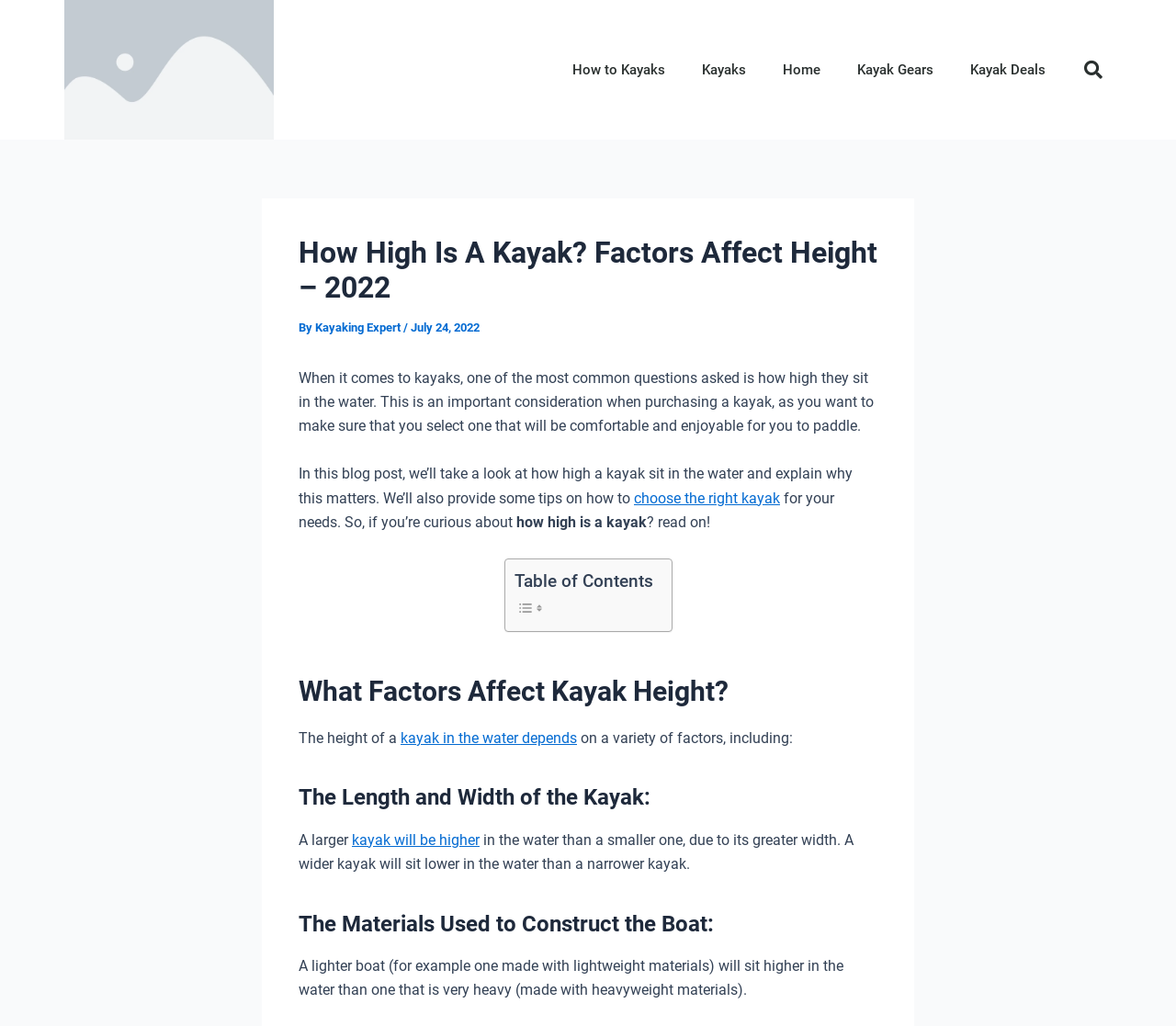How can you choose the right kayak for your needs?
Your answer should be a single word or phrase derived from the screenshot.

Read on